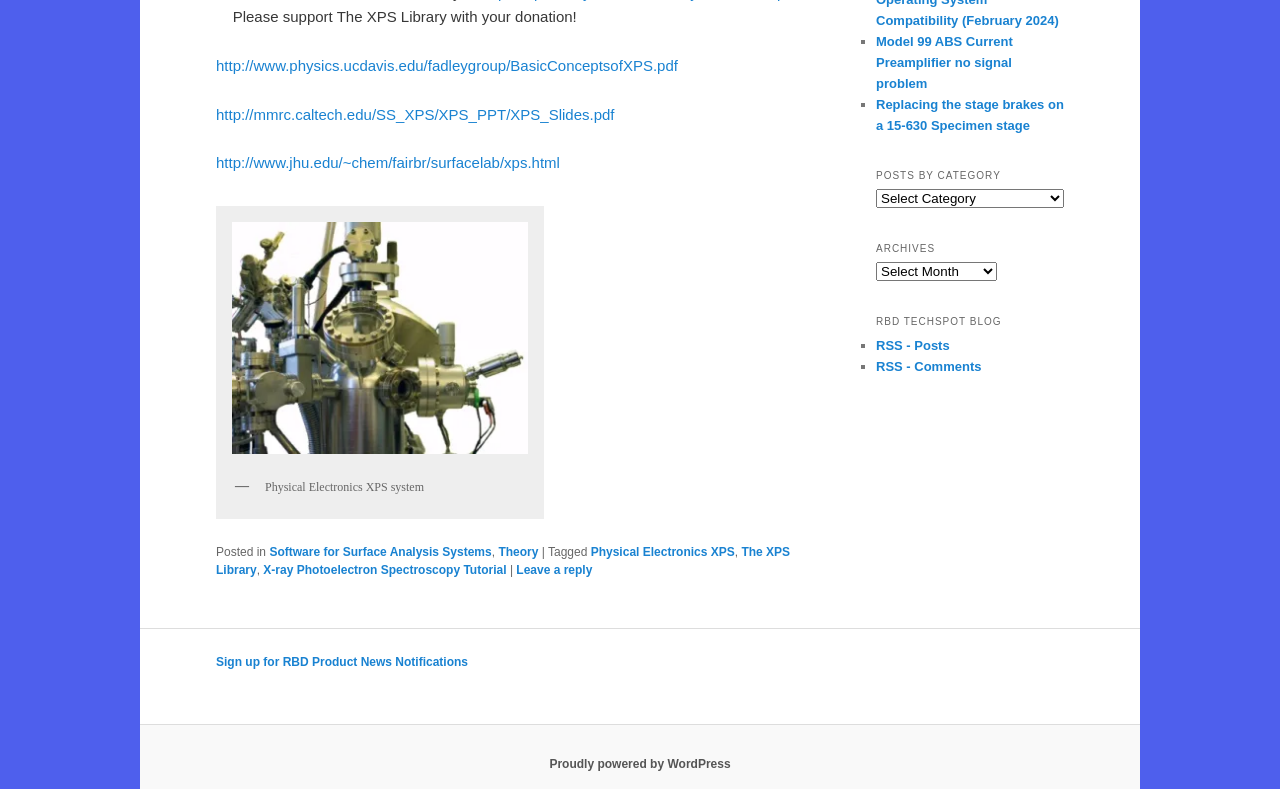Calculate the bounding box coordinates of the UI element given the description: "Software for Surface Analysis Systems".

[0.21, 0.691, 0.384, 0.709]